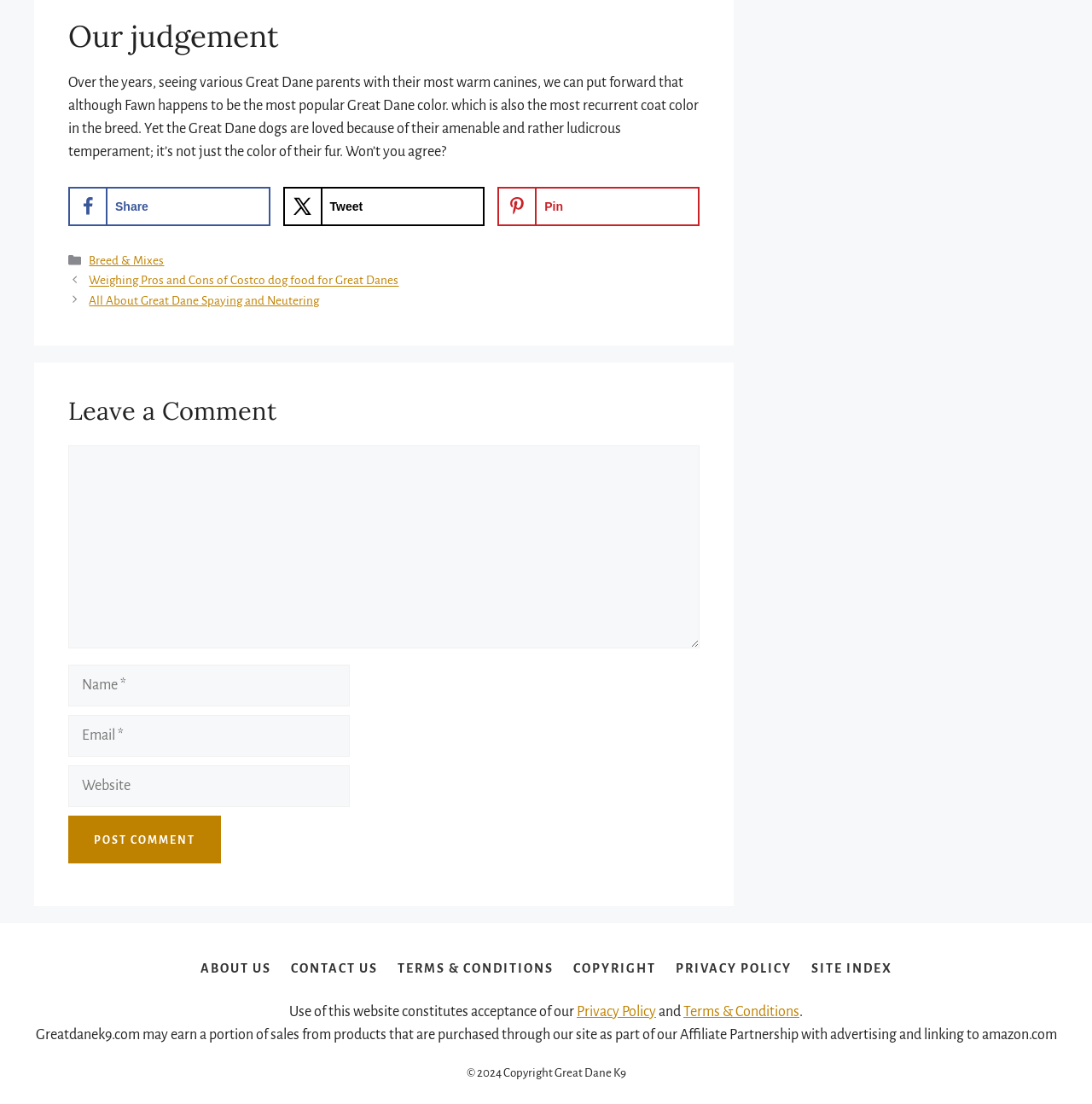What is the copyright year of the website?
Examine the image closely and answer the question with as much detail as possible.

The webpage has a footer section with a copyright notice stating '© 2024 Copyright Great Dane K9', indicating that the website's copyright year is 2024.